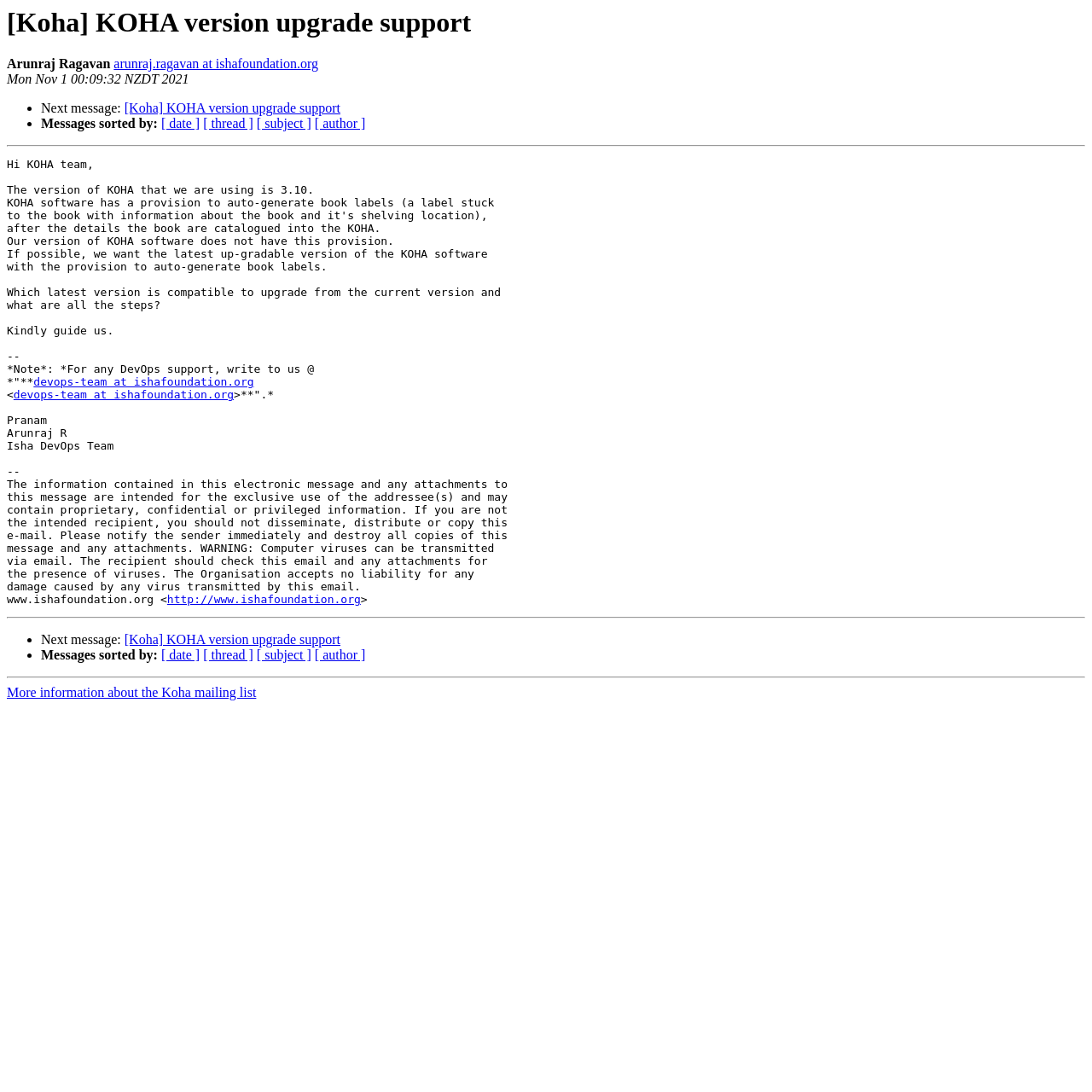Determine the main headline from the webpage and extract its text.

[Koha] KOHA version upgrade support